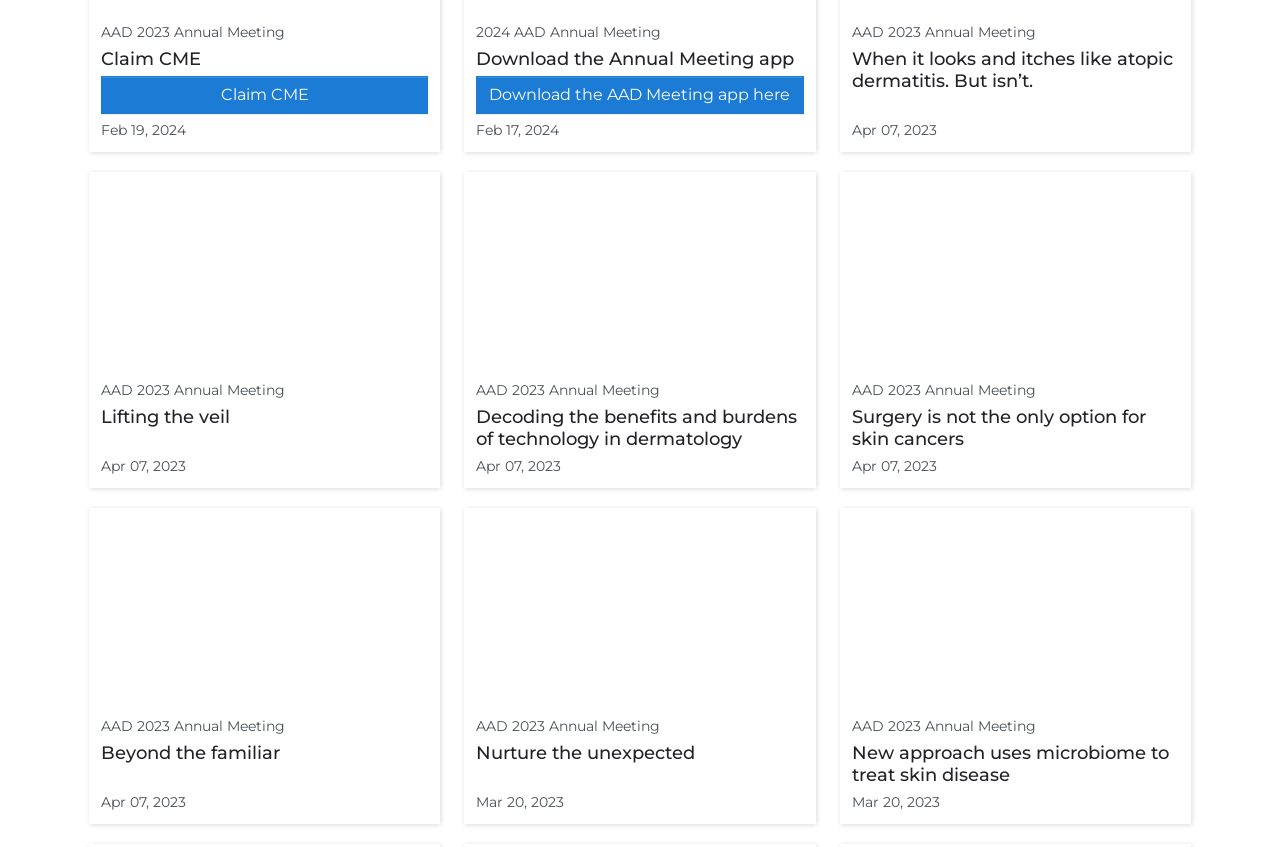What is the title of the event with the date Apr 07, 2023?
Refer to the image and respond with a one-word or short-phrase answer.

Lifting the veil